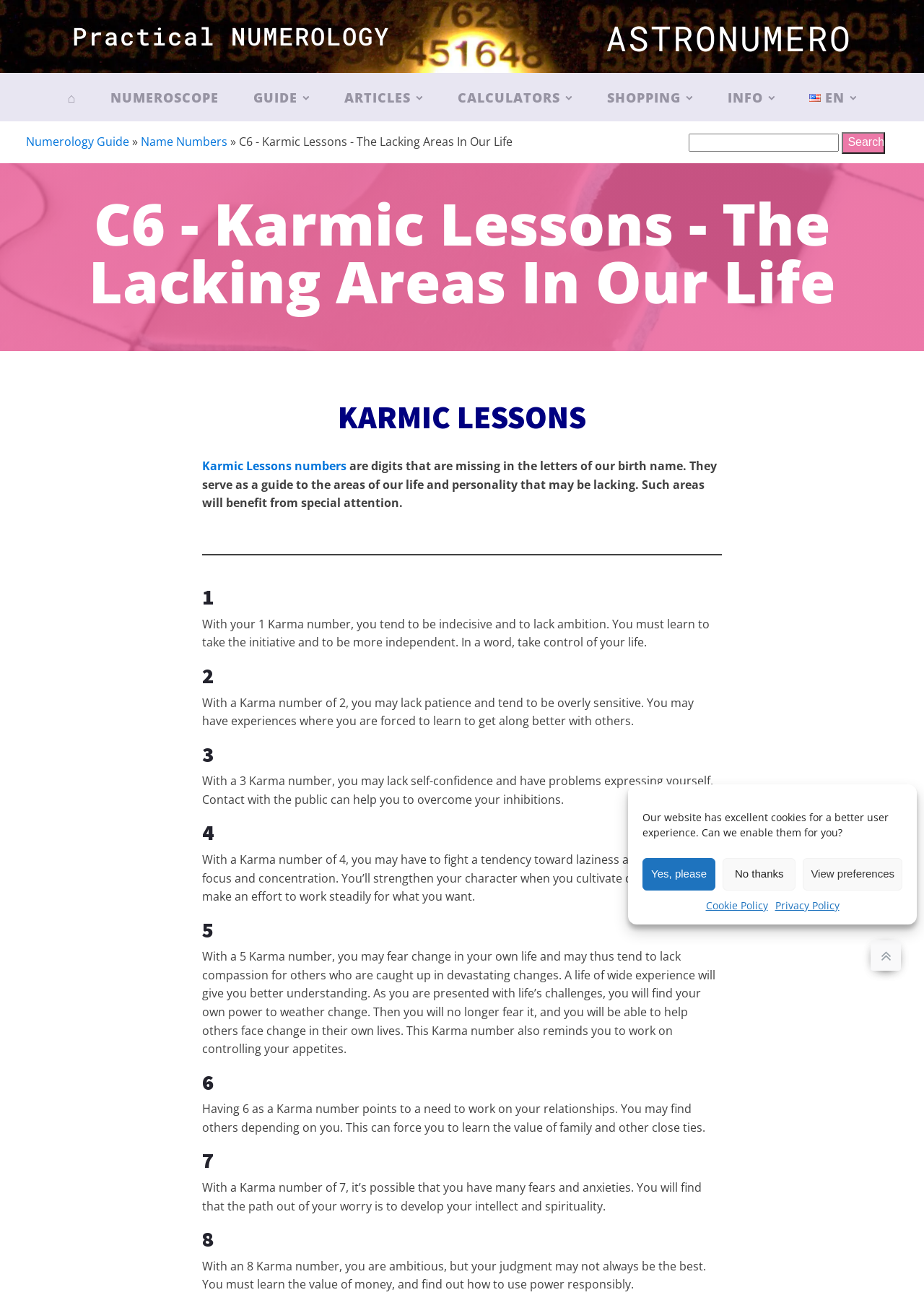Could you find the bounding box coordinates of the clickable area to complete this instruction: "Explore articles on numerology"?

[0.354, 0.056, 0.476, 0.093]